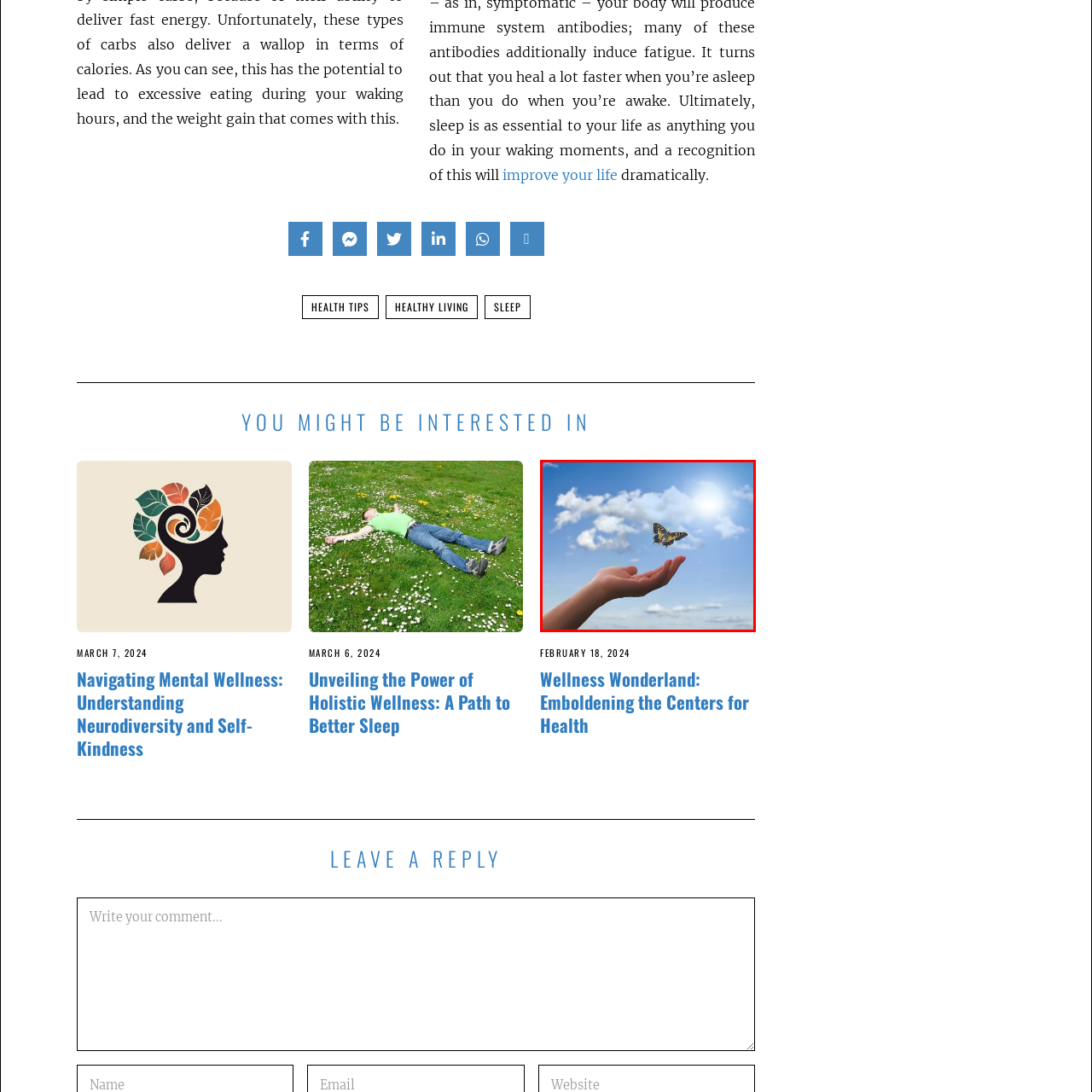What is the butterfly's pattern?
Review the image inside the red bounding box and give a detailed answer.

According to the caption, the butterfly is 'adorned with striking black and yellow patterns', which suggests that the butterfly's pattern consists of black and yellow colors.